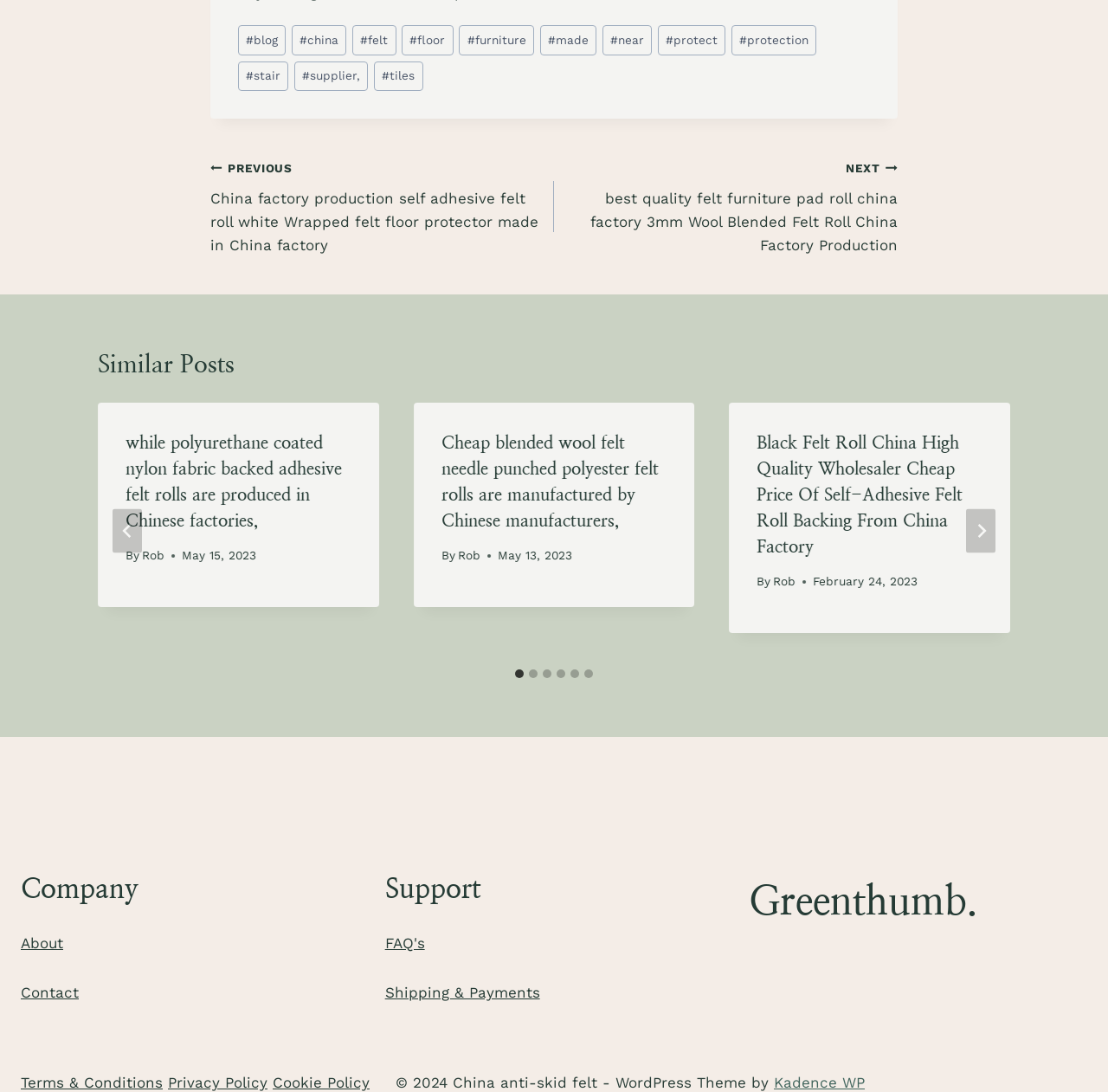How many navigation links are there in the footer?
Please provide a single word or phrase as your answer based on the image.

12